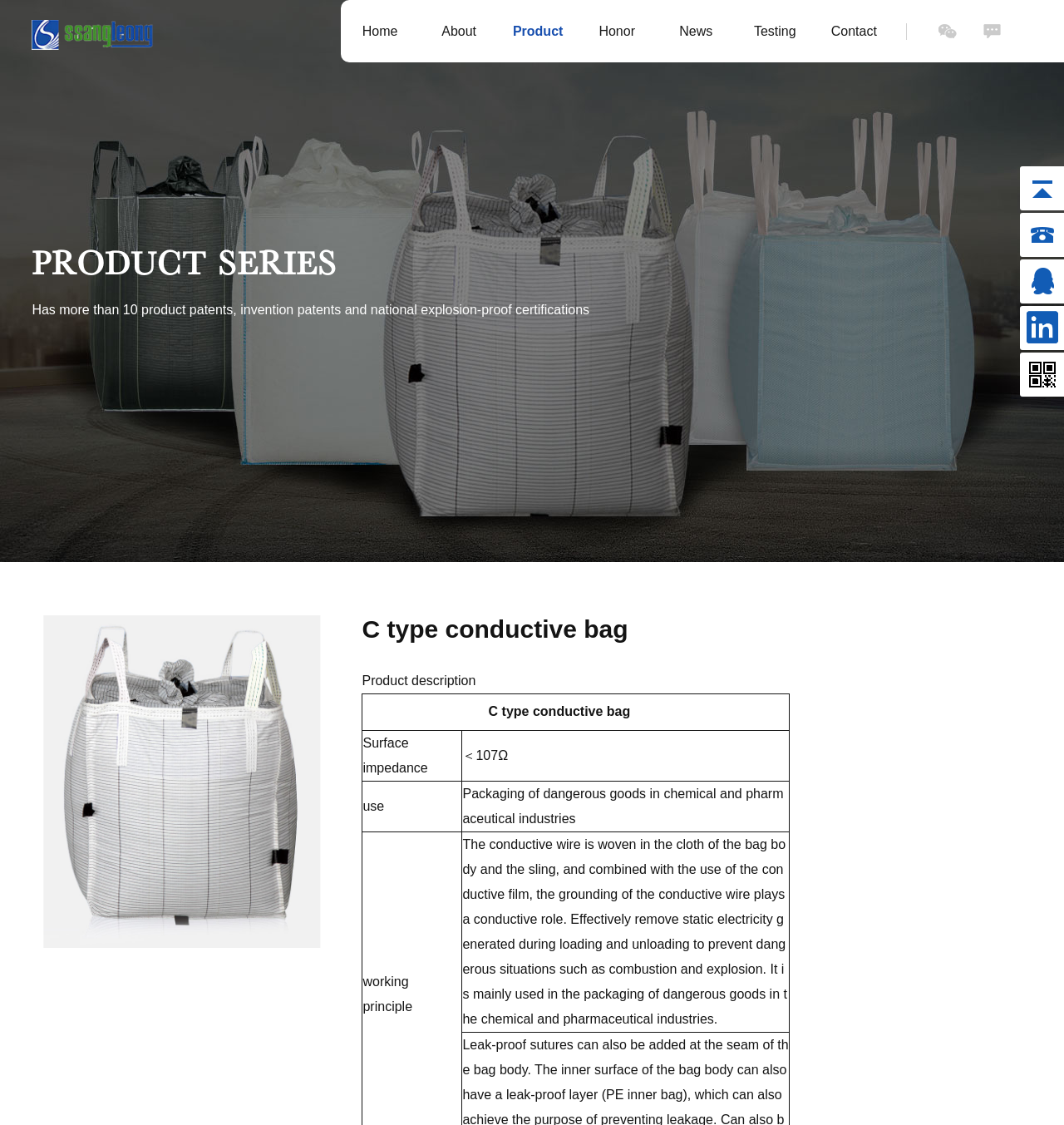What is the company name?
Provide a detailed and extensive answer to the question.

The company name can be found in the top-left corner of the webpage, where it is written as a link and also accompanied by an image with the same name.